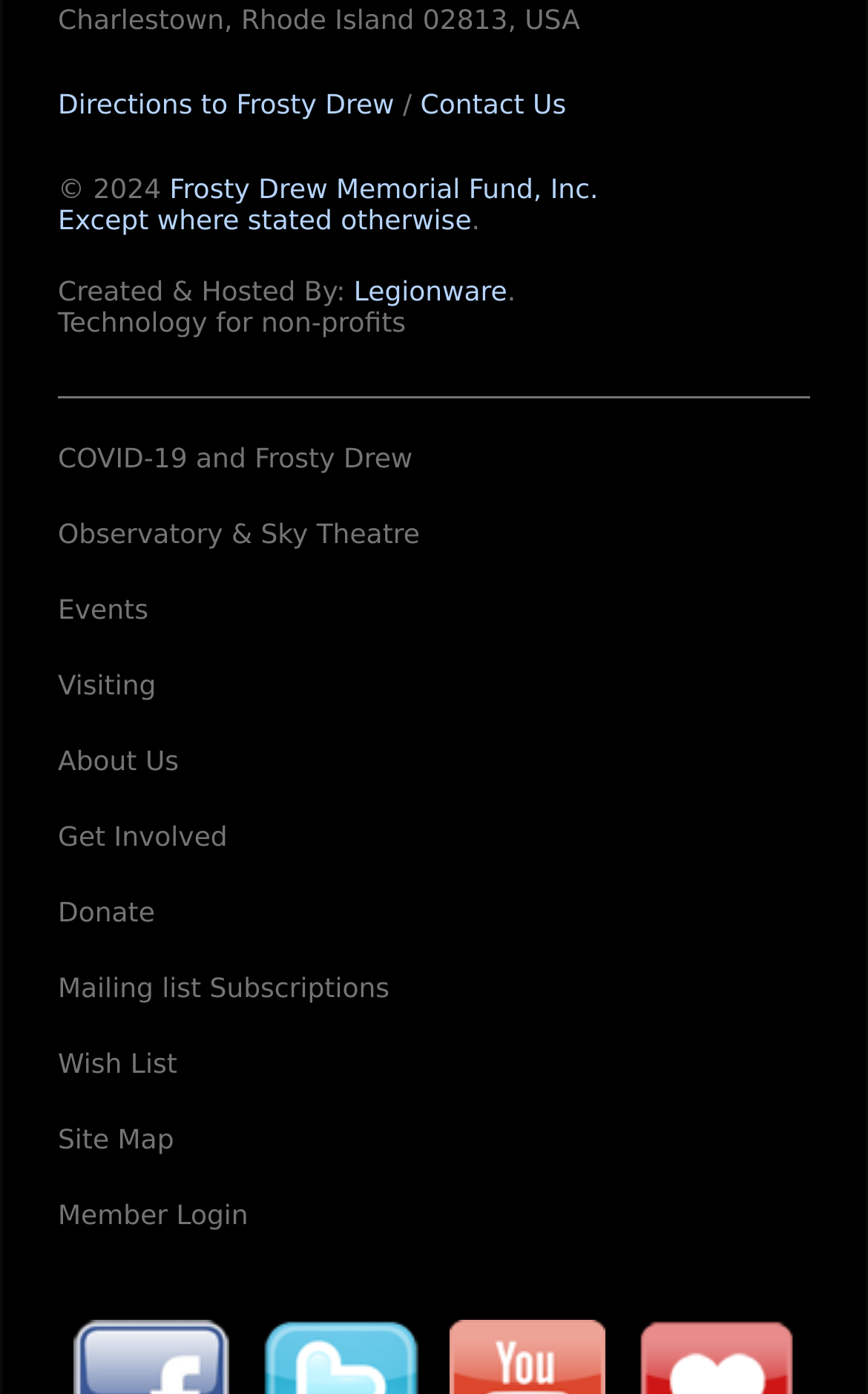Find and specify the bounding box coordinates that correspond to the clickable region for the instruction: "Get directions to Frosty Drew".

[0.067, 0.065, 0.454, 0.087]